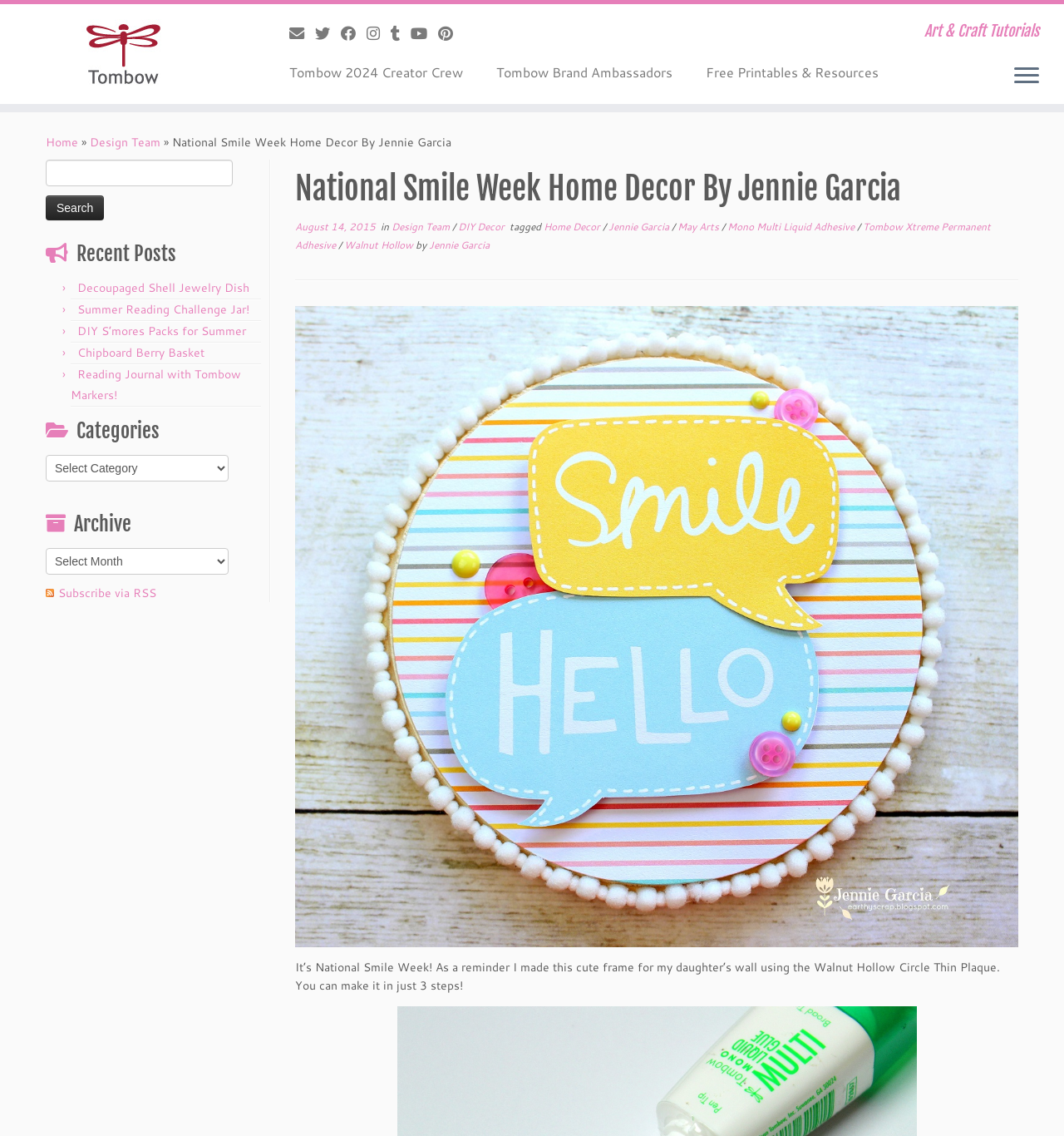Locate the bounding box coordinates of the clickable element to fulfill the following instruction: "Follow me on Twitter". Provide the coordinates as four float numbers between 0 and 1 in the format [left, top, right, bottom].

[0.296, 0.02, 0.32, 0.039]